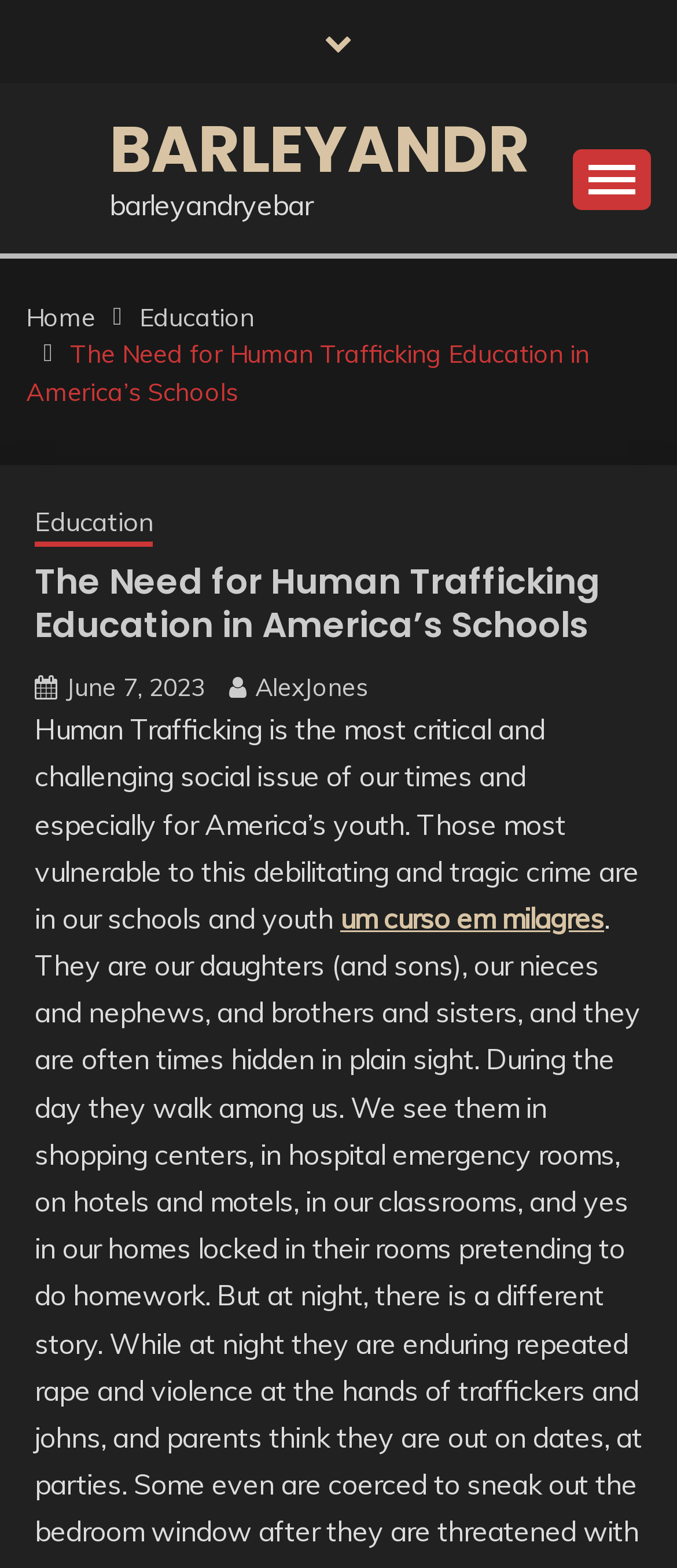Specify the bounding box coordinates for the region that must be clicked to perform the given instruction: "Click the Home button".

[0.038, 0.192, 0.141, 0.212]